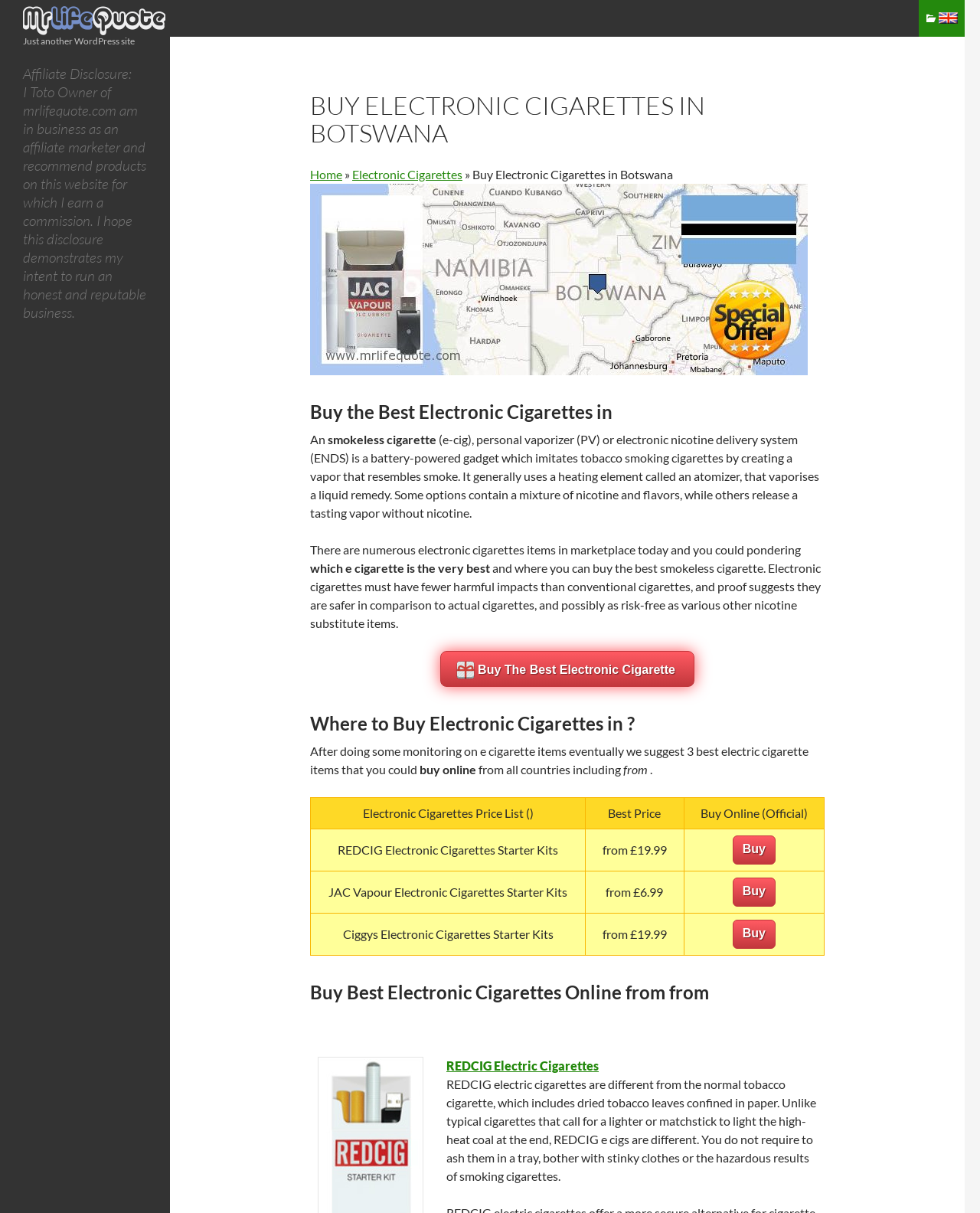Please provide a detailed answer to the question below by examining the image:
What is an electronic cigarette?

According to the webpage, an electronic cigarette, also known as an e-cig, personal vaporizer (PV), or electronic nicotine delivery system (ENDS), is a battery-powered gadget that imitates tobacco smoking by creating a vapor that resembles smoke. It generally uses a heating element called an atomizer that vaporizes a liquid solution.